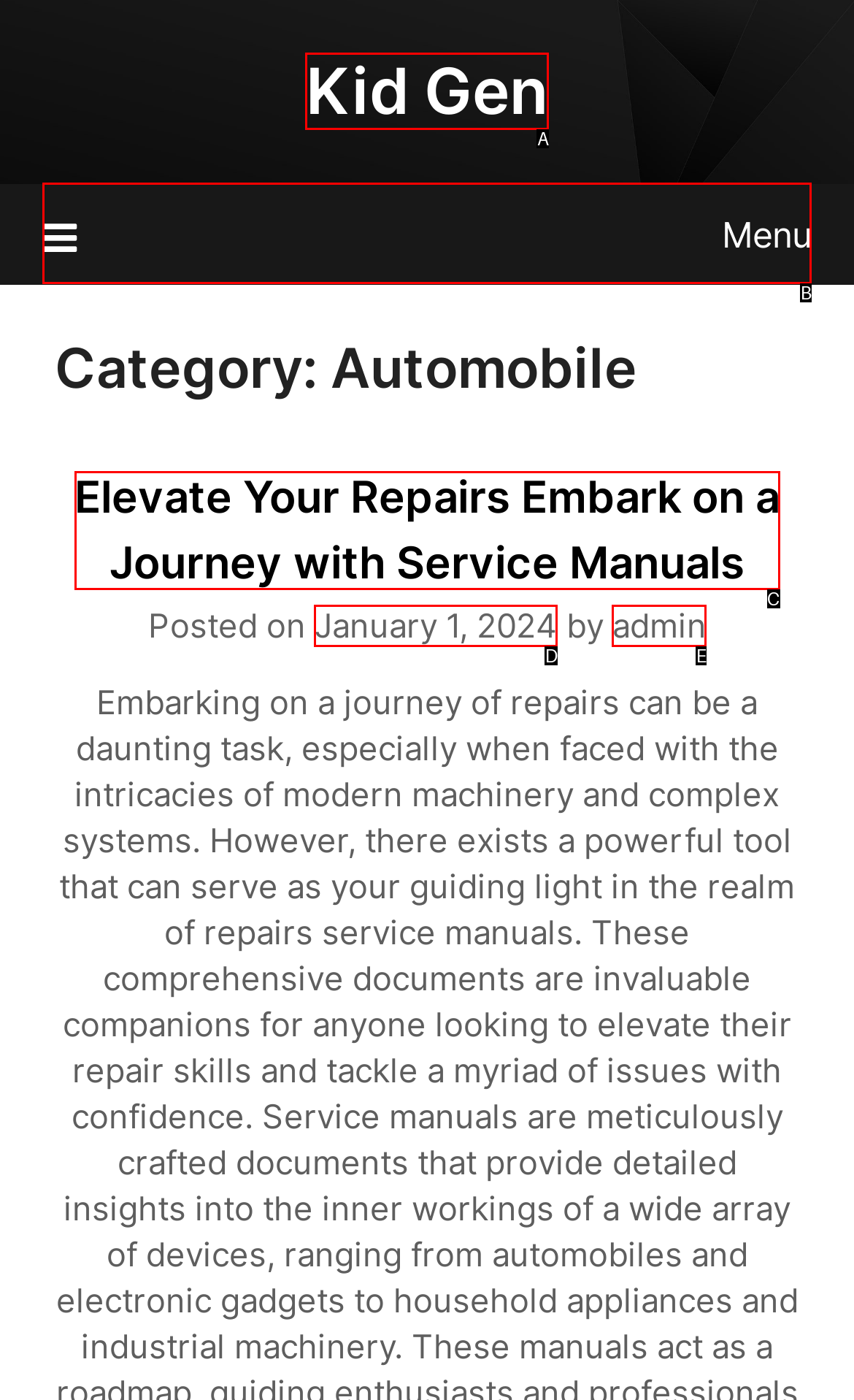Identify the HTML element that matches the description: Menu. Provide the letter of the correct option from the choices.

B